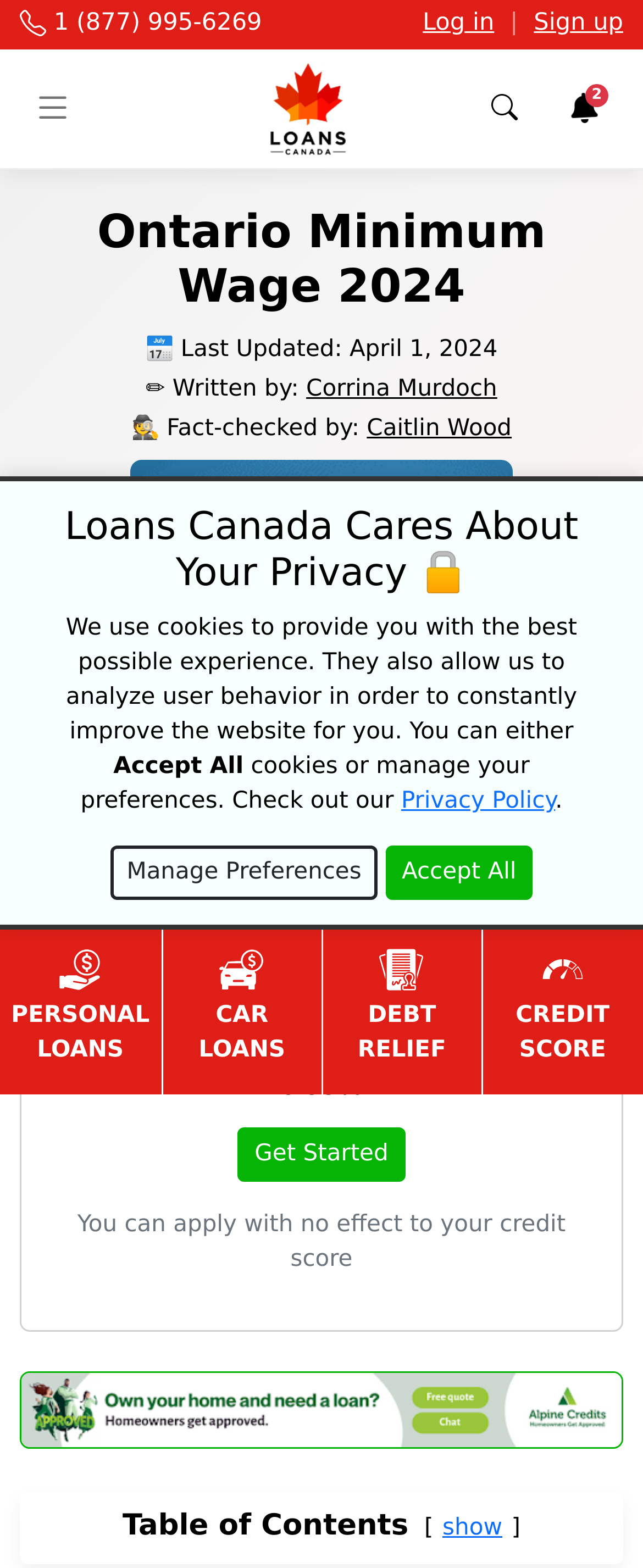Based on the image, provide a detailed response to the question:
Who wrote the article about Ontario Minimum Wage 2024?

I found the author's name by looking at the article's metadata, where I saw a static text element with the text '✏️ Written by:' followed by a link with the text 'Corrina Murdoch'. This indicates that Corrina Murdoch is the author of the article.